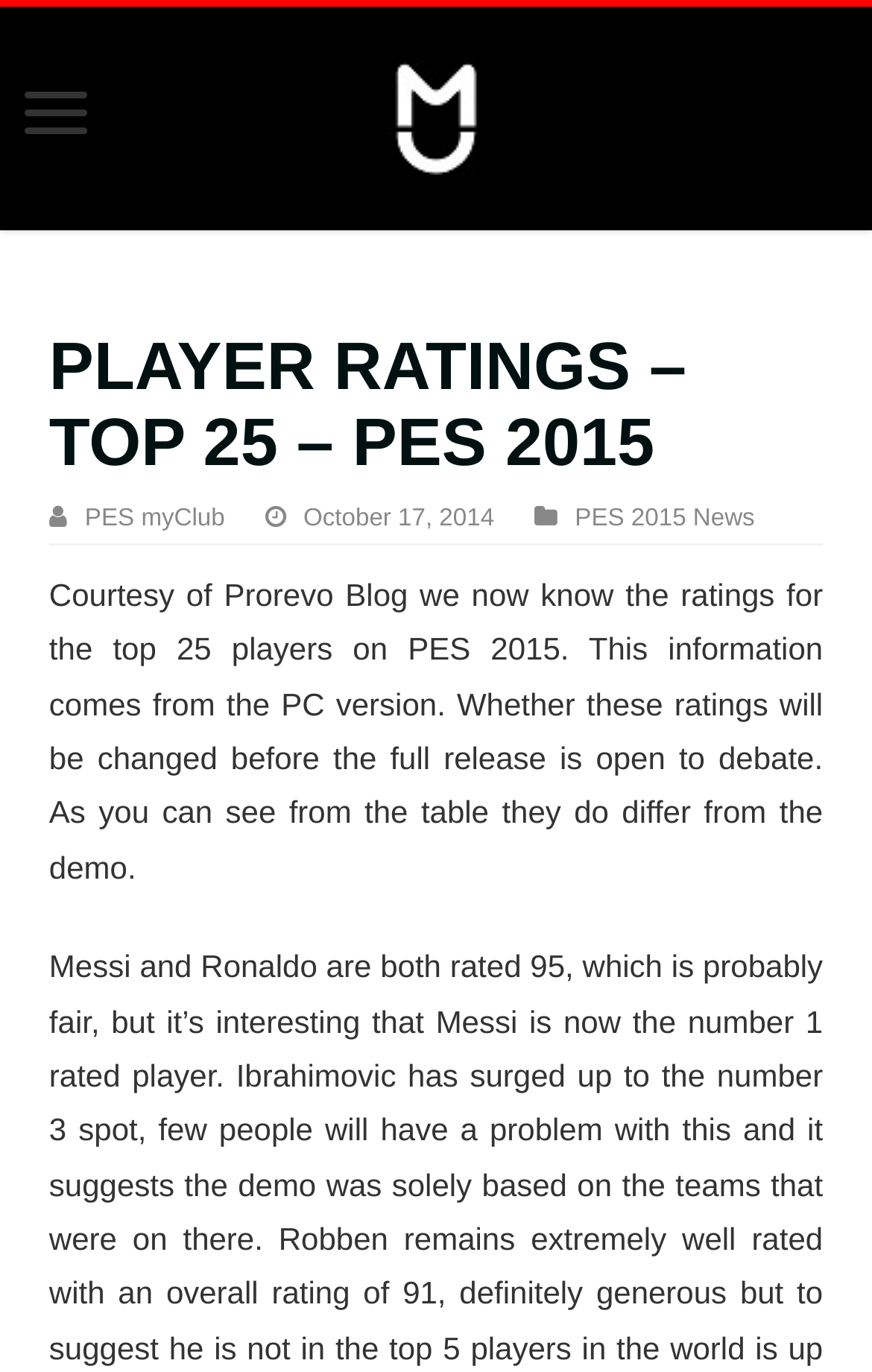Determine the bounding box coordinates of the UI element described by: "PES myClub".

[0.097, 0.368, 0.258, 0.388]